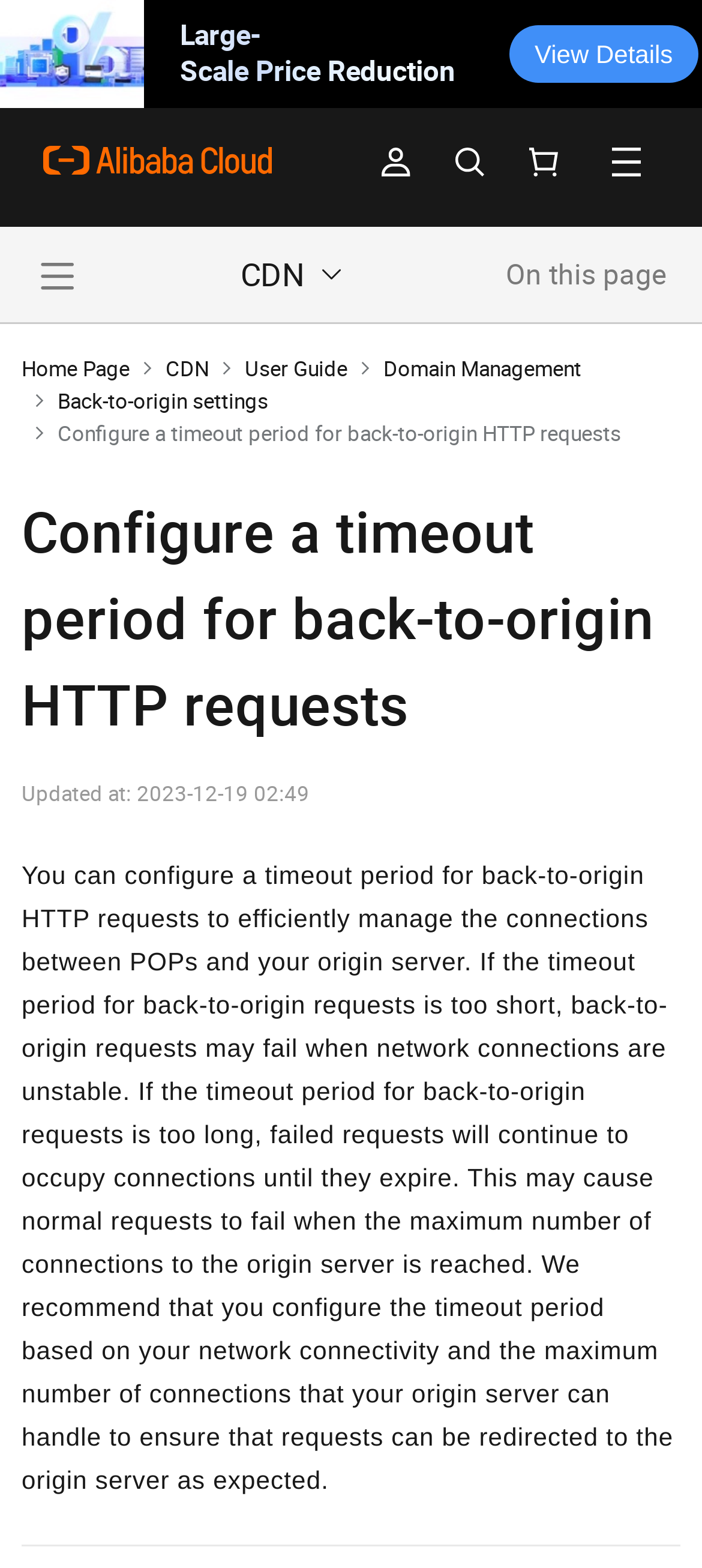Respond concisely with one word or phrase to the following query:
What is recommended to ensure requests can be redirected to the origin server as expected?

Configure timeout period based on network connectivity